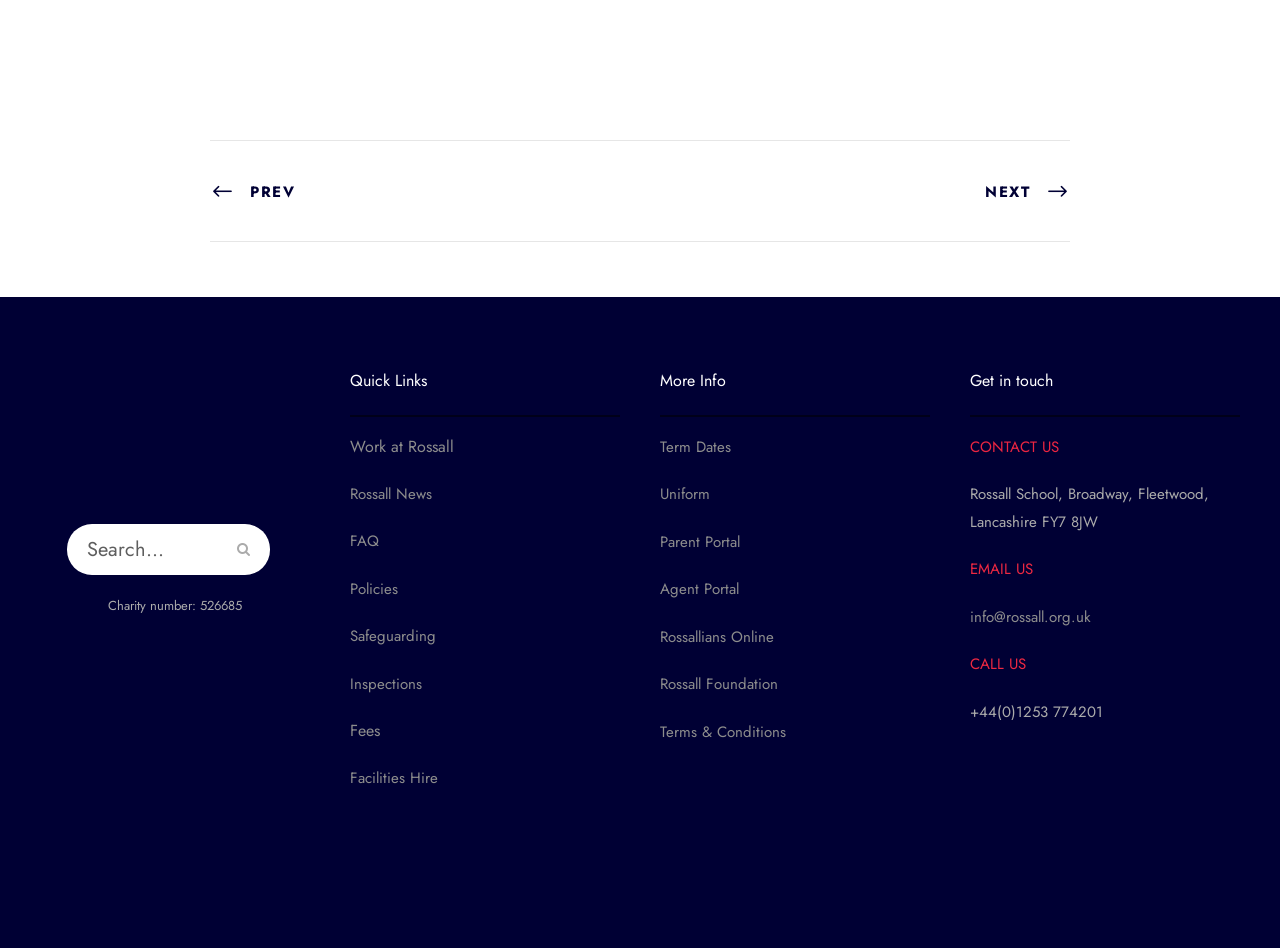Please locate the bounding box coordinates for the element that should be clicked to achieve the following instruction: "Search for something". Ensure the coordinates are given as four float numbers between 0 and 1, i.e., [left, top, right, bottom].

[0.052, 0.552, 0.211, 0.606]